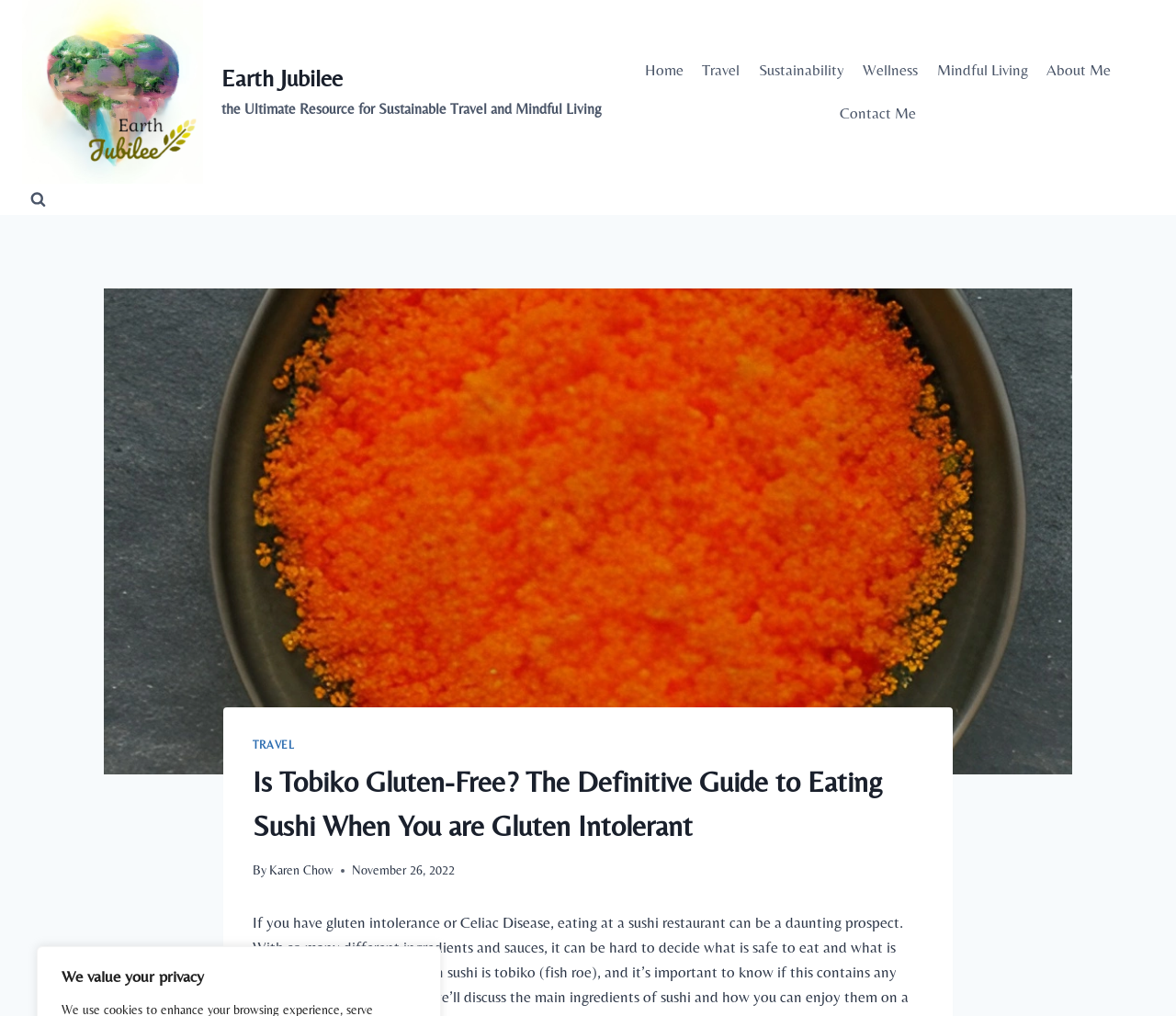Pinpoint the bounding box coordinates for the area that should be clicked to perform the following instruction: "Visit the about page".

None